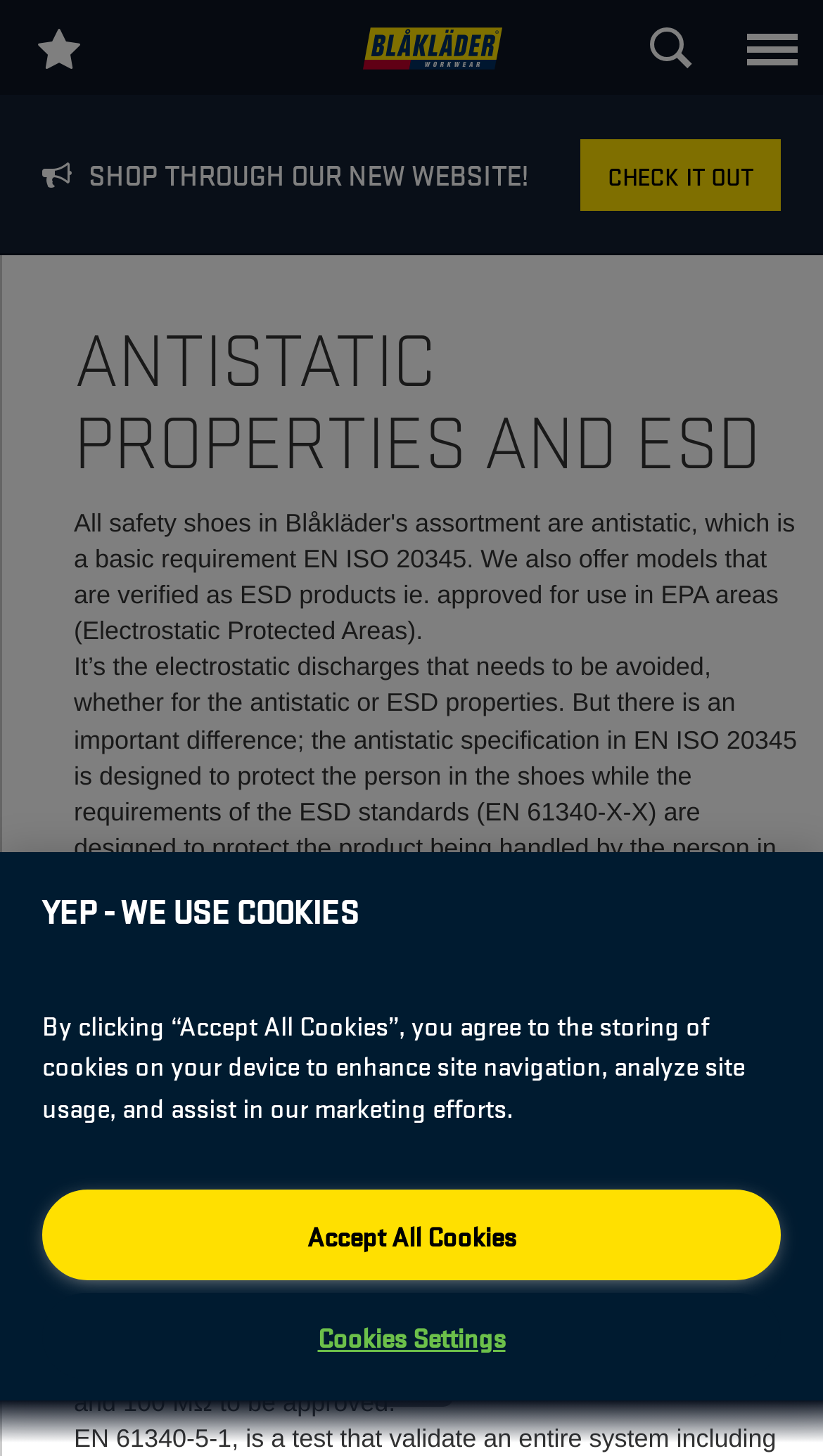Please specify the bounding box coordinates in the format (top-left x, top-left y, bottom-right x, bottom-right y), with values ranging from 0 to 1. Identify the bounding box for the UI component described as follows: 0

[0.018, 0.01, 0.126, 0.061]